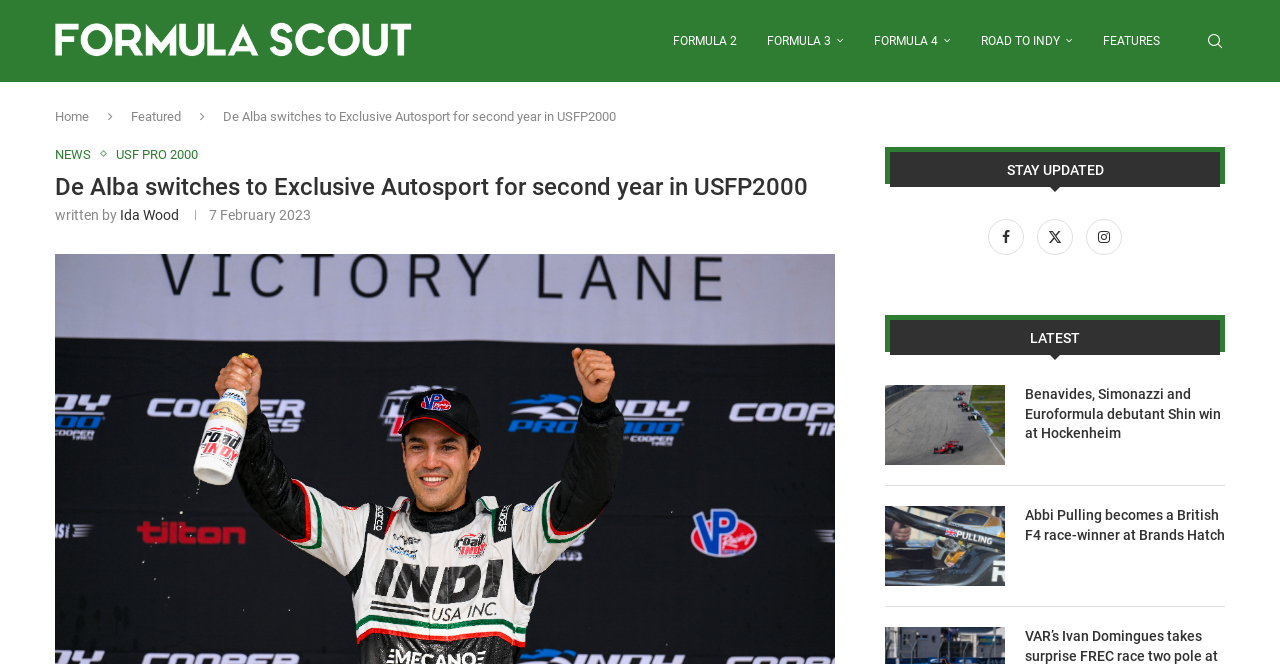What is the name of the racing series?
Based on the image, give a one-word or short phrase answer.

USF Pro 2000